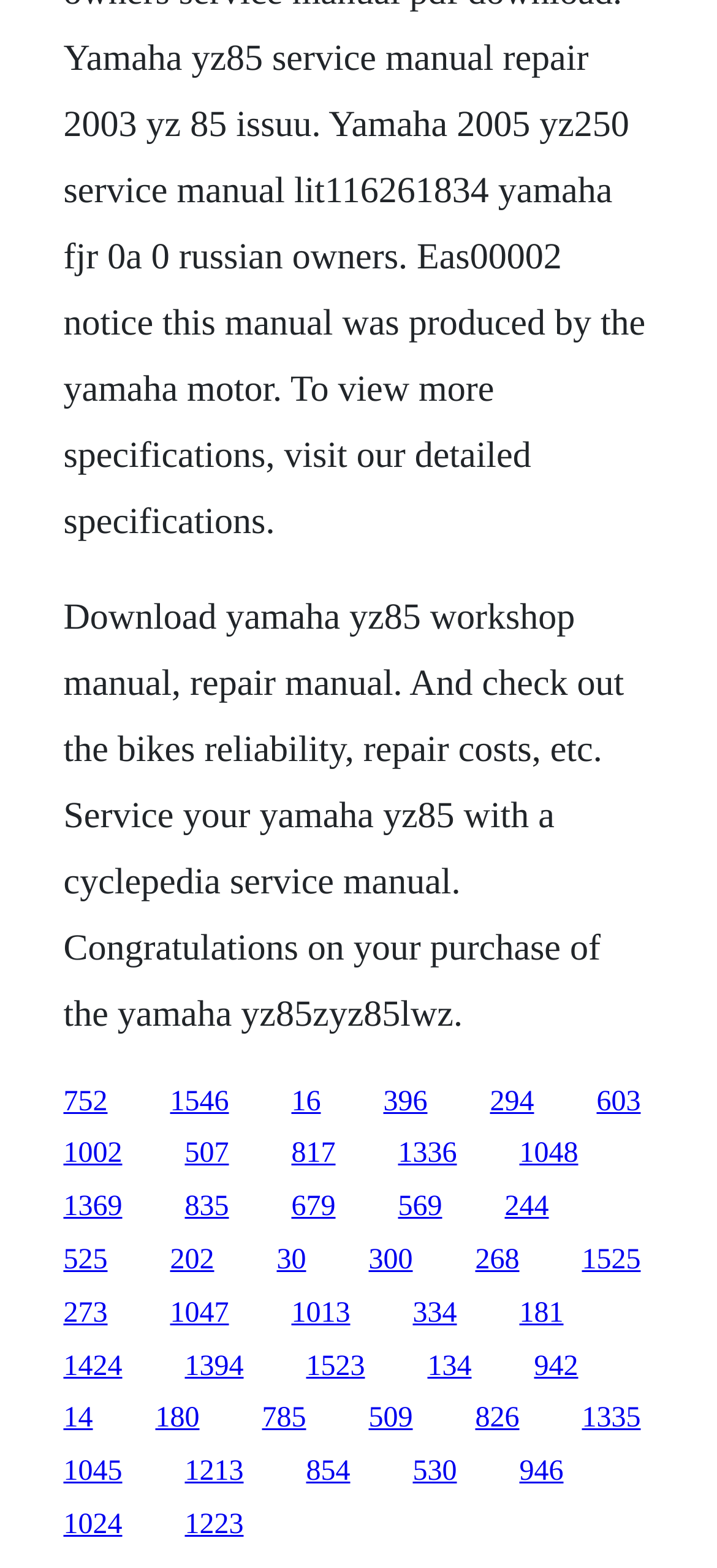How many links are on this webpage?
Please look at the screenshot and answer in one word or a short phrase.

50